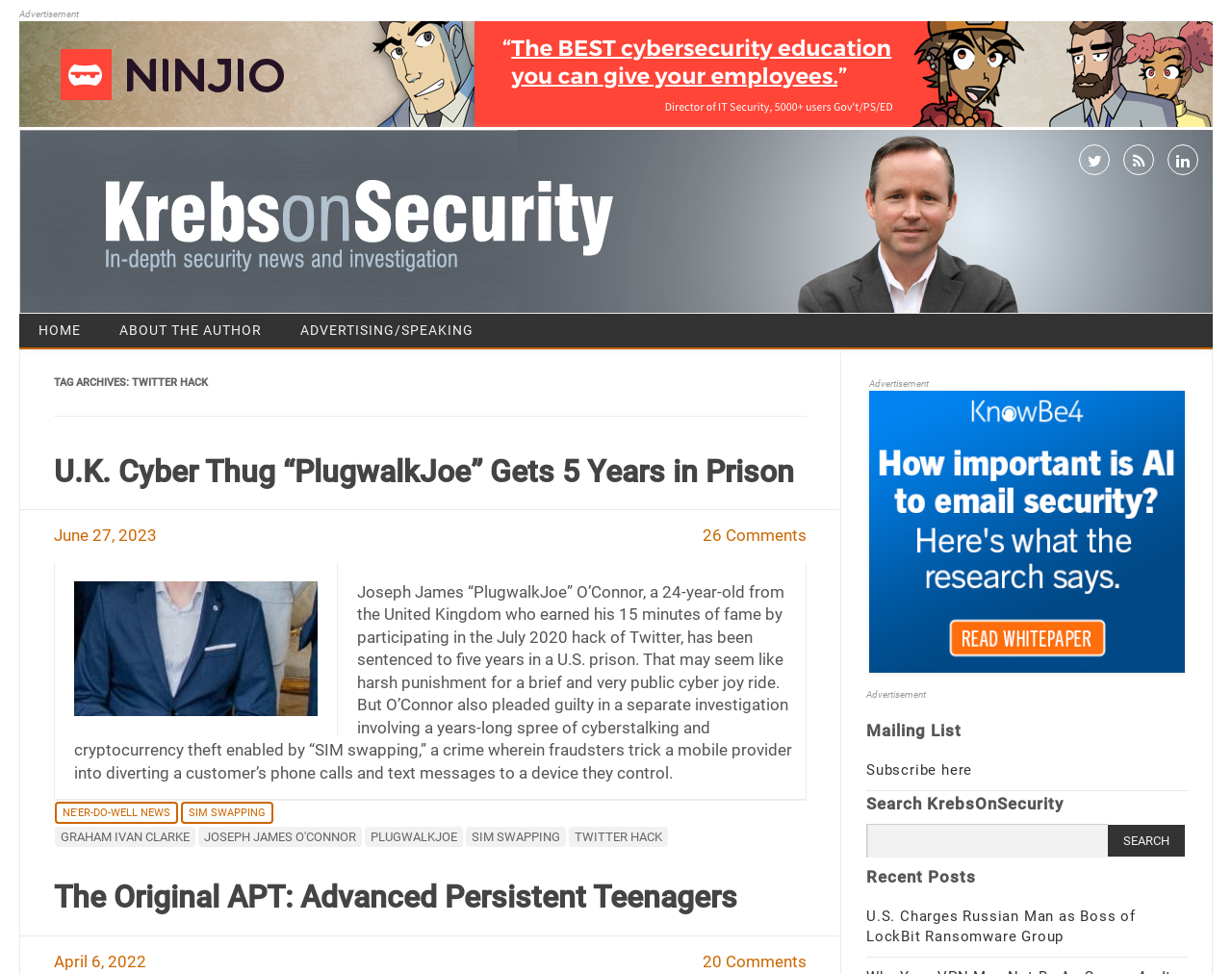Please locate the bounding box coordinates of the element that should be clicked to complete the given instruction: "Search for something on KrebsOnSecurity".

[0.703, 0.846, 0.964, 0.887]